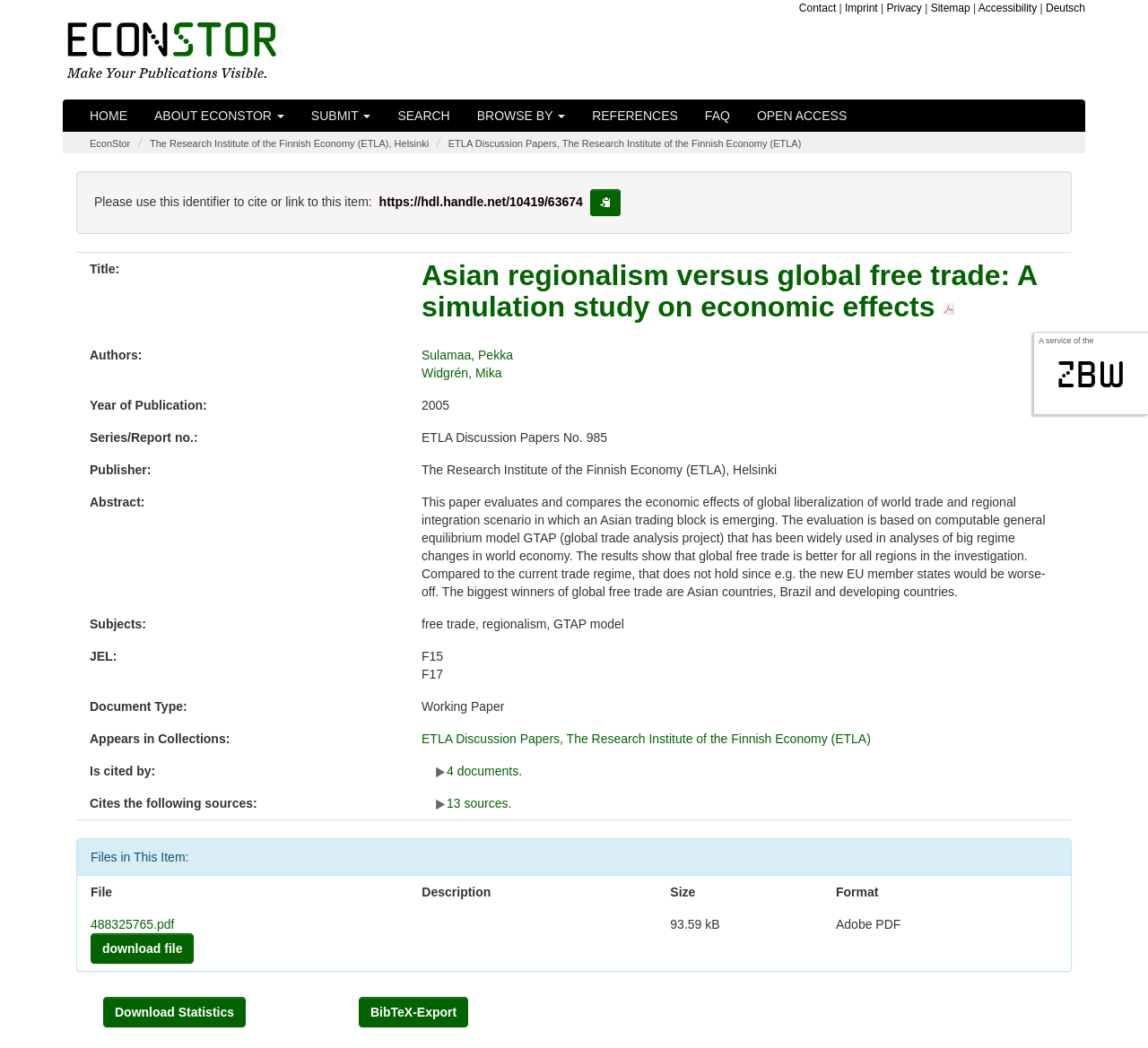Select the bounding box coordinates of the element I need to click to carry out the following instruction: "Click the 'SUBMIT' link".

[0.259, 0.095, 0.335, 0.126]